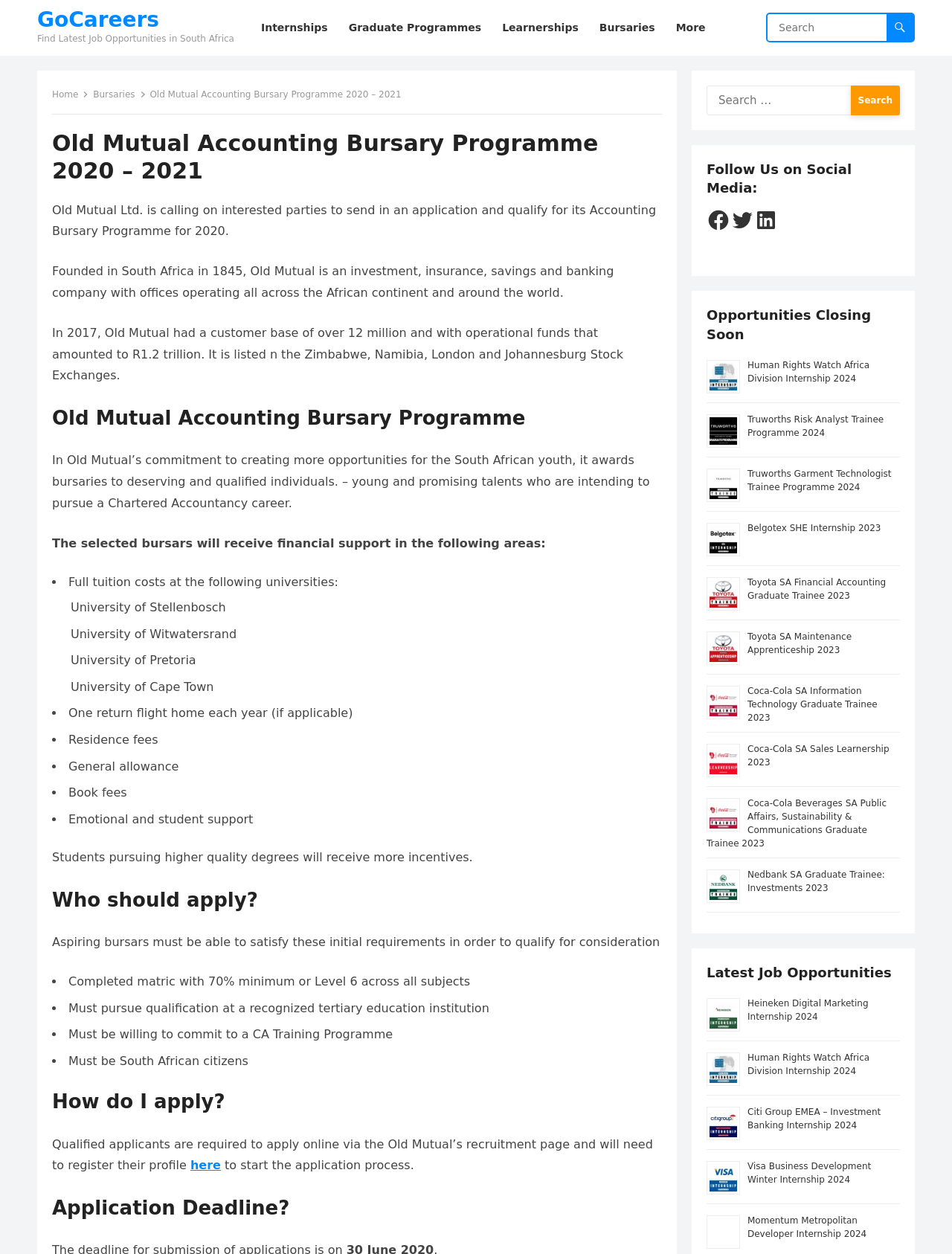Give a concise answer of one word or phrase to the question: 
What is the name of the company offering the bursary programme?

Old Mutual